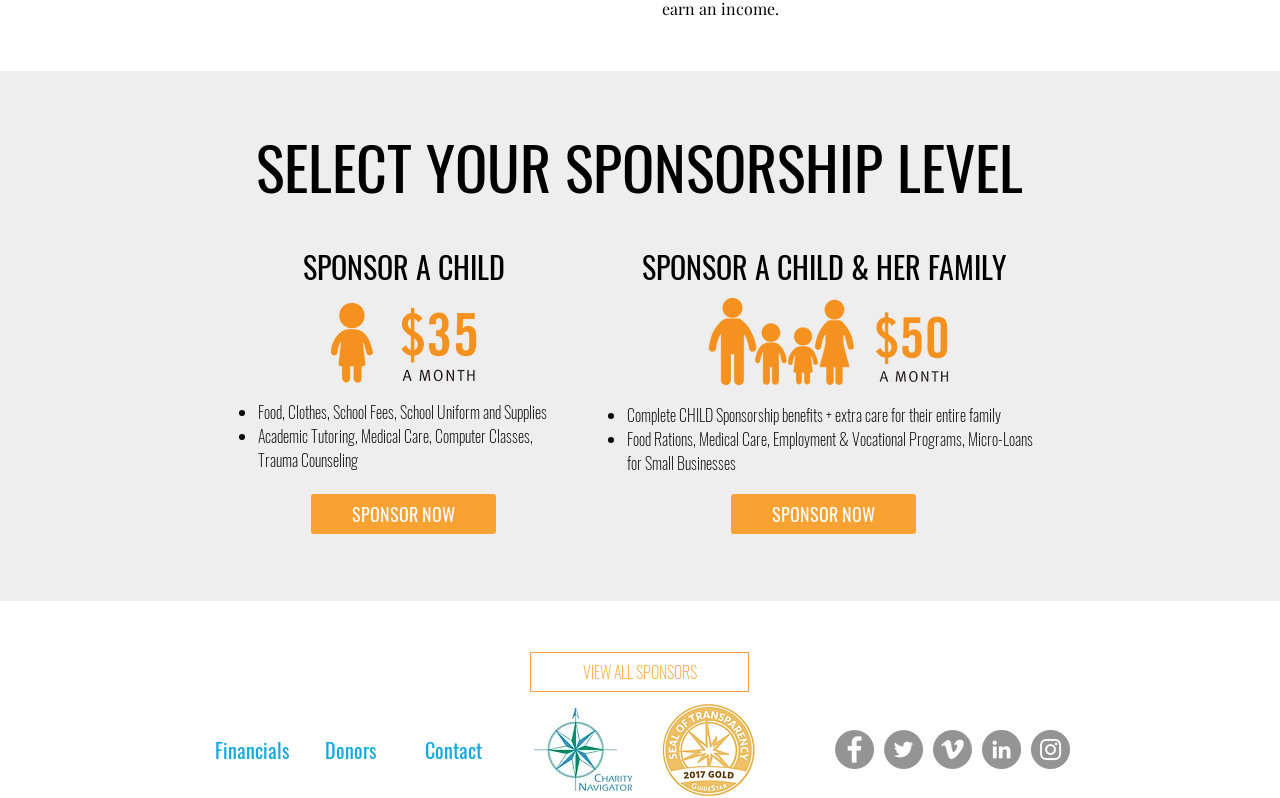Identify the bounding box coordinates for the UI element mentioned here: "VIEW ALL SPONSORS". Provide the coordinates as four float values between 0 and 1, i.e., [left, top, right, bottom].

[0.414, 0.817, 0.585, 0.867]